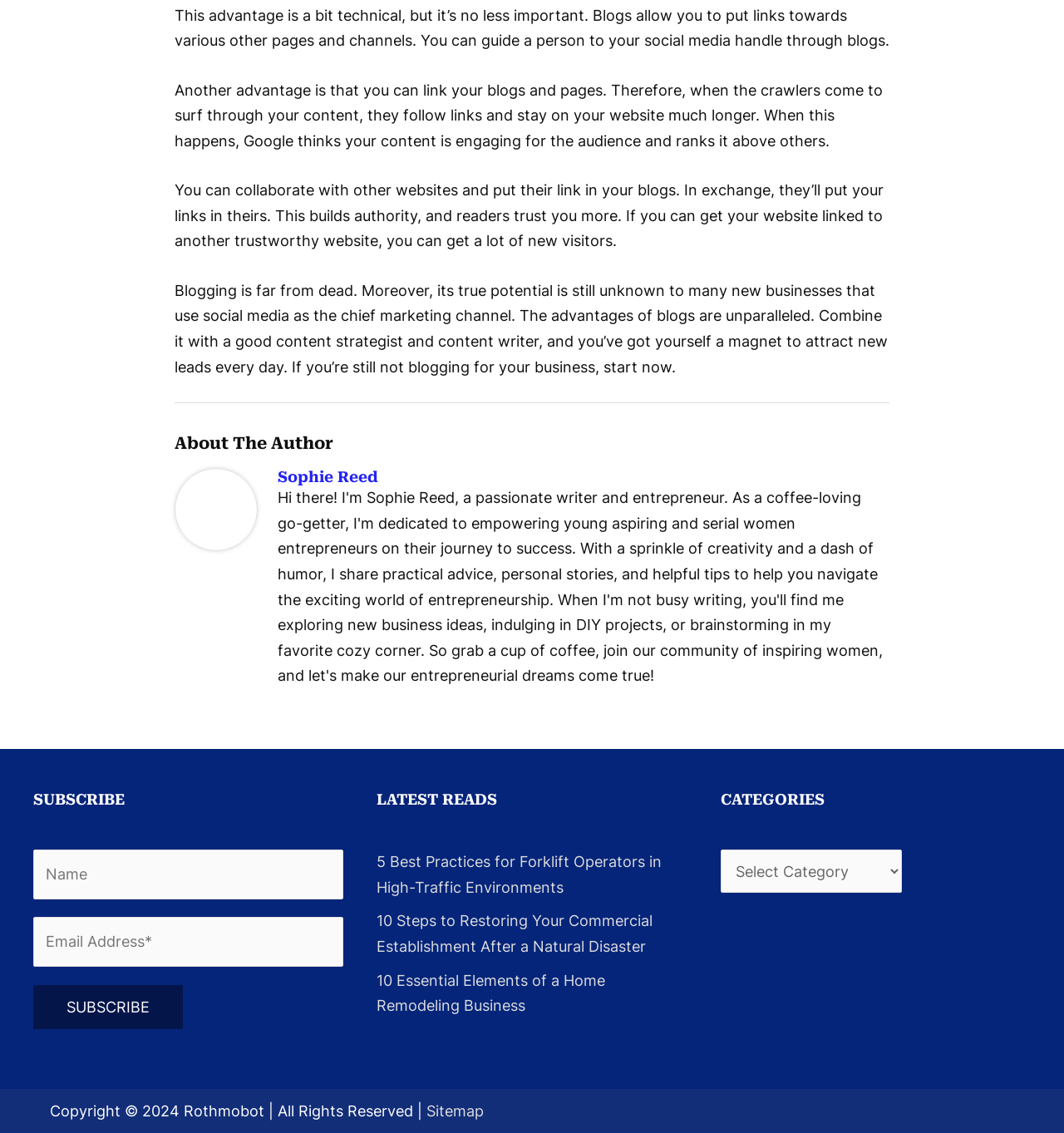Based on the image, please respond to the question with as much detail as possible:
How many links are under 'LATEST READS'?

Under the 'LATEST READS' heading, there are three links to articles: '5 Best Practices for Forklift Operators in High-Traffic Environments', '10 Steps to Restoring Your Commercial Establishment After a Natural Disaster', and '10 Essential Elements of a Home Remodeling Business'.